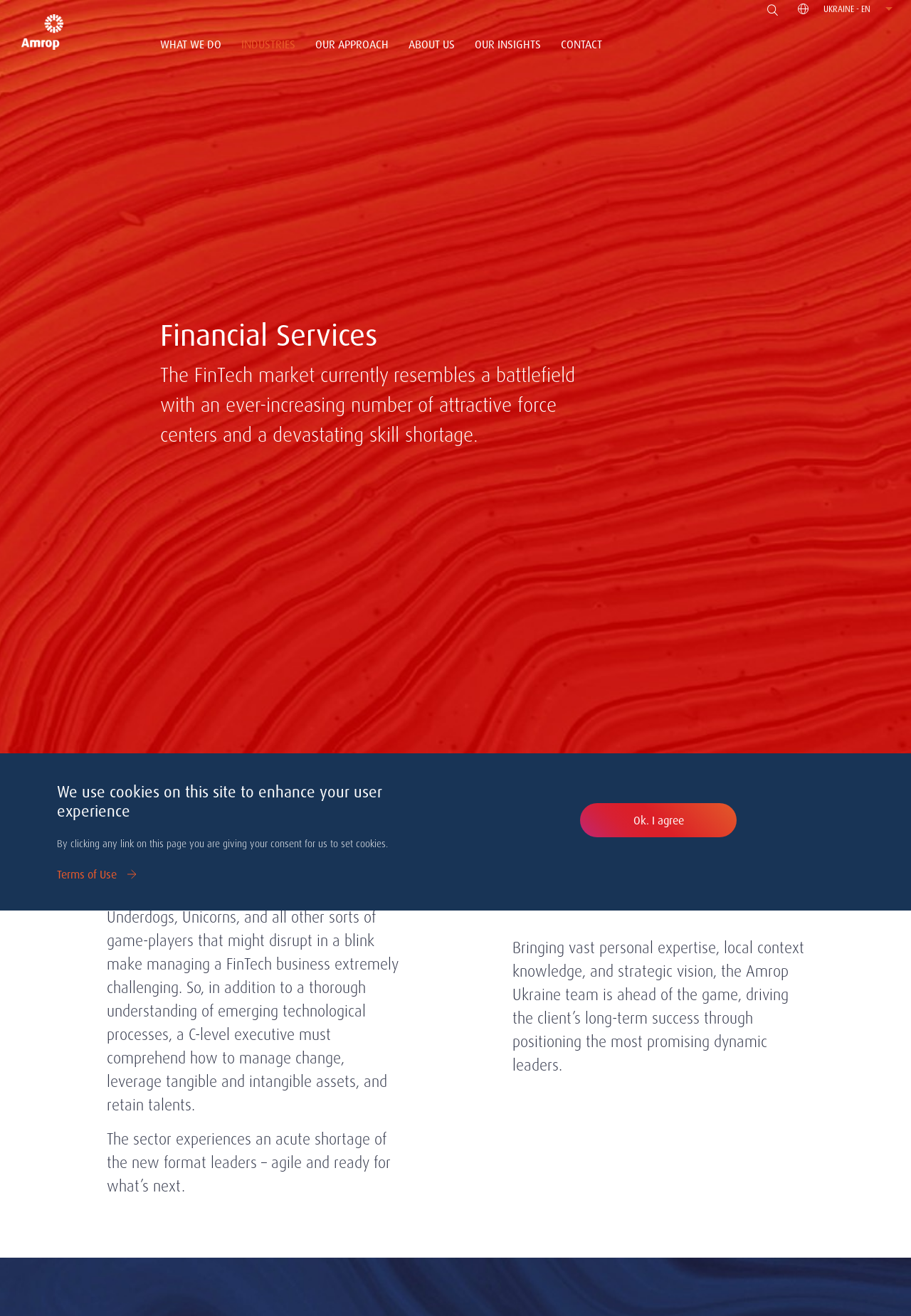Provide your answer in one word or a succinct phrase for the question: 
What is the challenge in managing a FinTech business?

Managing change and retaining talents